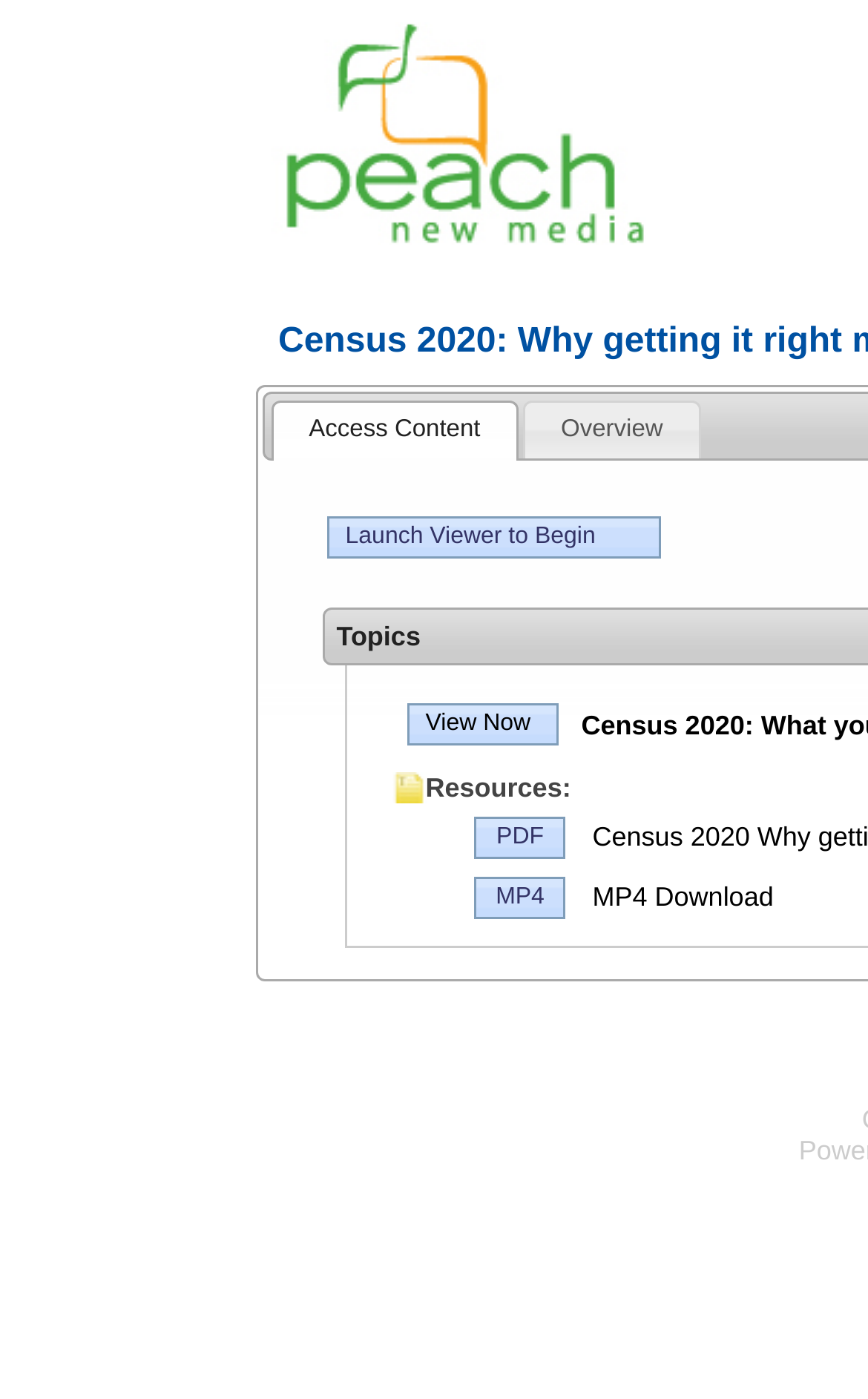Please use the details from the image to answer the following question comprehensively:
What is the purpose of the 'Launch Viewer to Begin' button?

Based on the layout of the webpage, the 'Launch Viewer to Begin' button is prominently displayed, suggesting that it is a key action to take on the page. The text 'Launch Viewer to Begin' implies that clicking the button will initiate an online event or presentation.